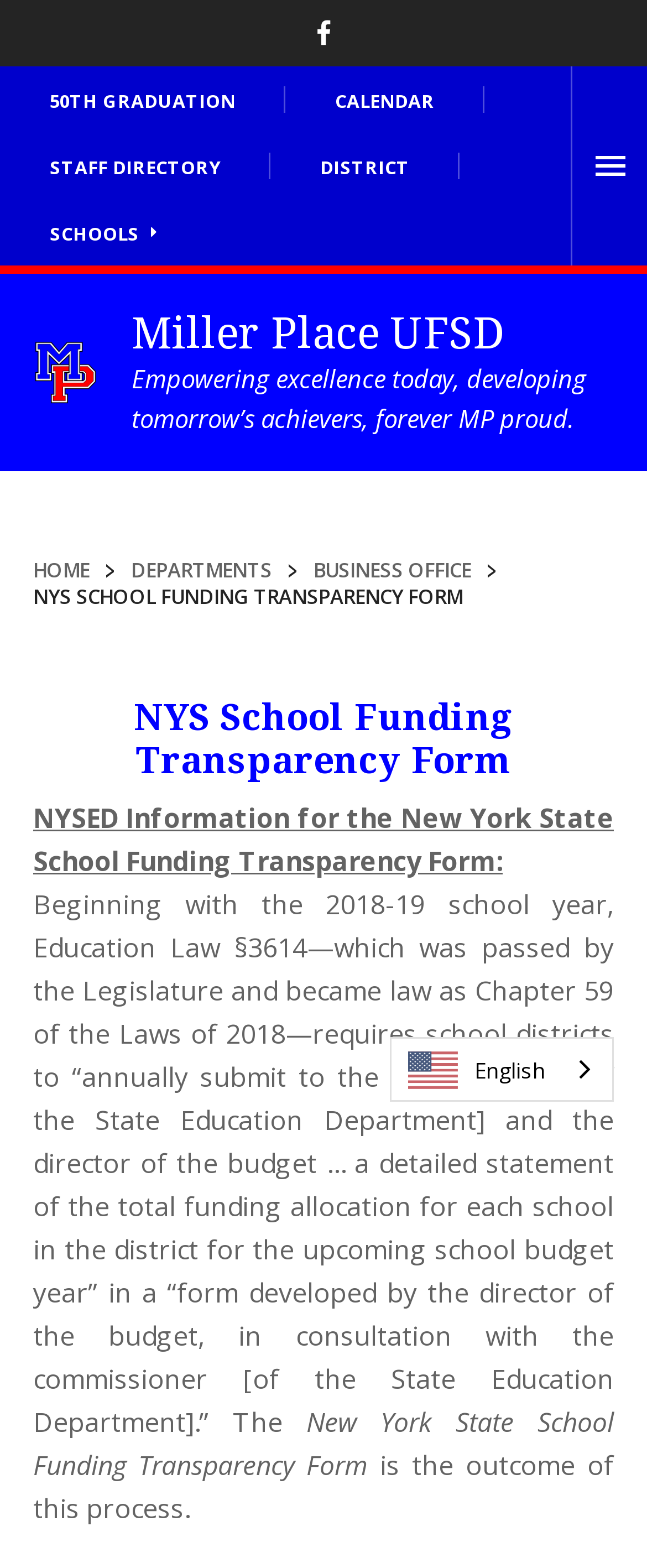What is the purpose of the NYS School Funding Transparency Form?
Provide a detailed and extensive answer to the question.

The purpose of the NYS School Funding Transparency Form can be inferred from the text on the webpage, which states that the form is required by Education Law §3614 and is used to provide a detailed statement of the total funding allocation for each school in the district.